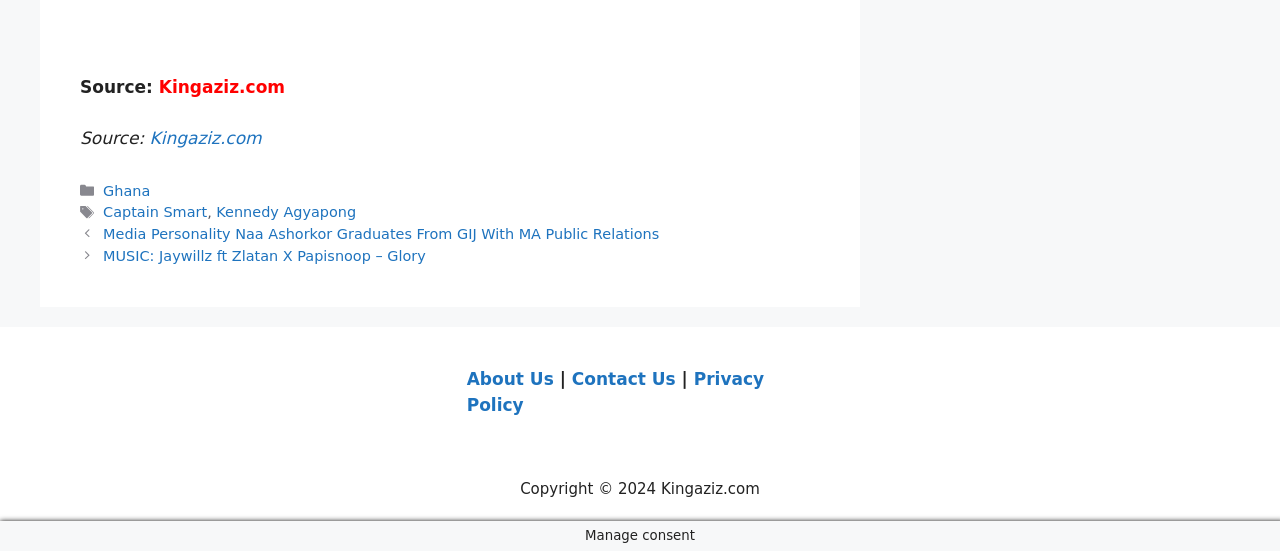Could you highlight the region that needs to be clicked to execute the instruction: "Select the 'September 2023' archive"?

None